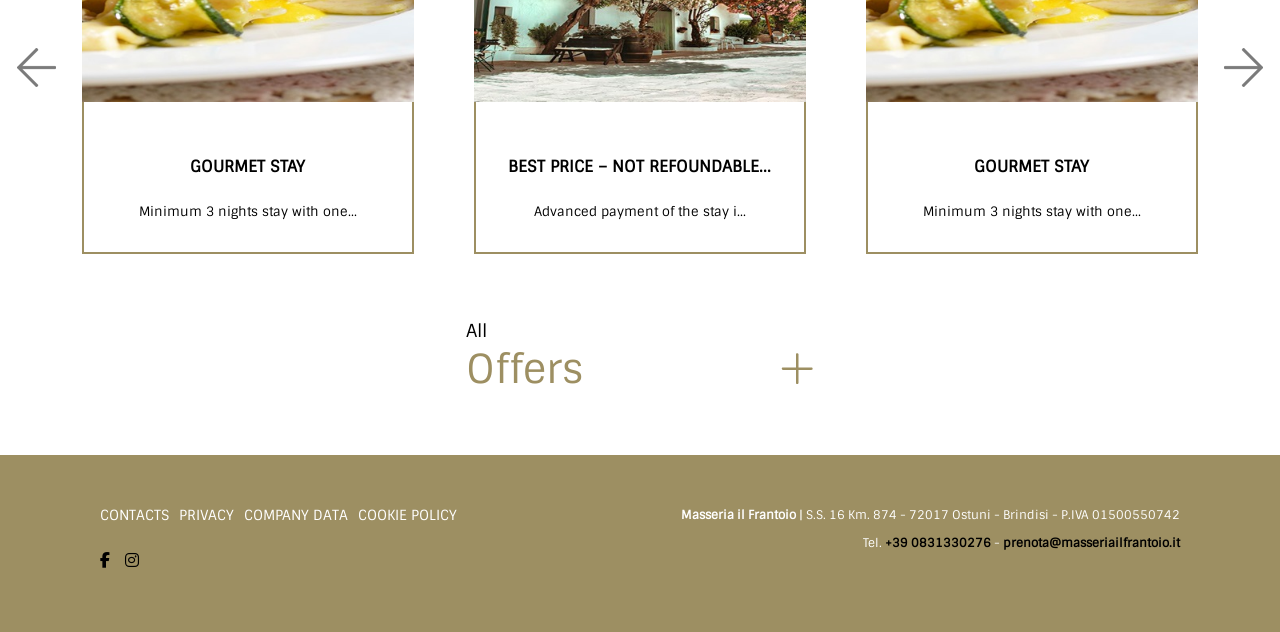What is the heading above the 'Advanced payment of the stay...' text?
Please describe in detail the information shown in the image to answer the question.

I found the heading above the 'Advanced payment of the stay...' text by looking at the heading element with the text 'GOURMET STAY' located at [0.141, 0.228, 0.246, 0.299] which is above the StaticText element with the text 'Advanced payment of the stay...' located at [0.417, 0.322, 0.583, 0.349].